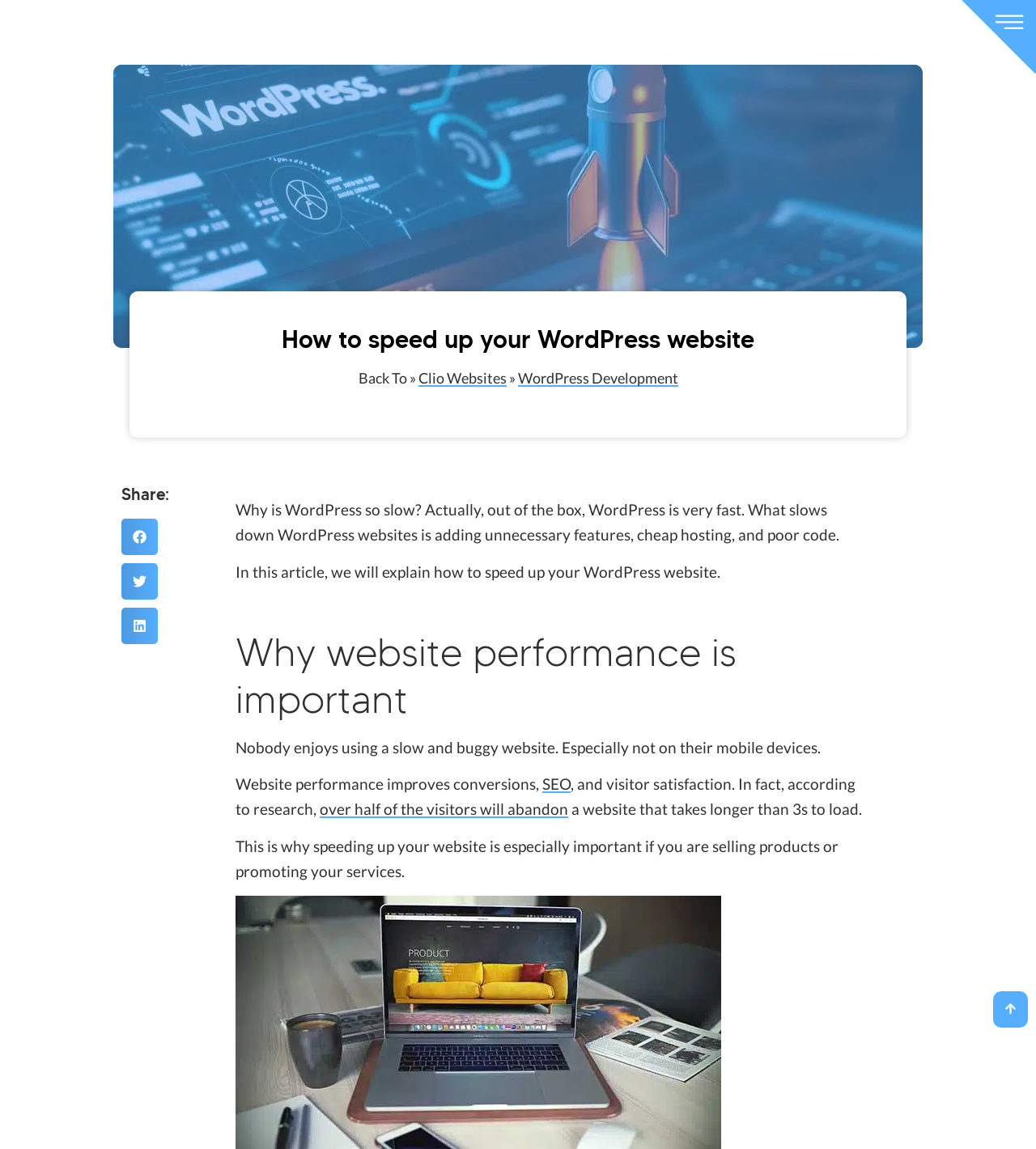What is the primary heading on this webpage?

How to speed up your WordPress website